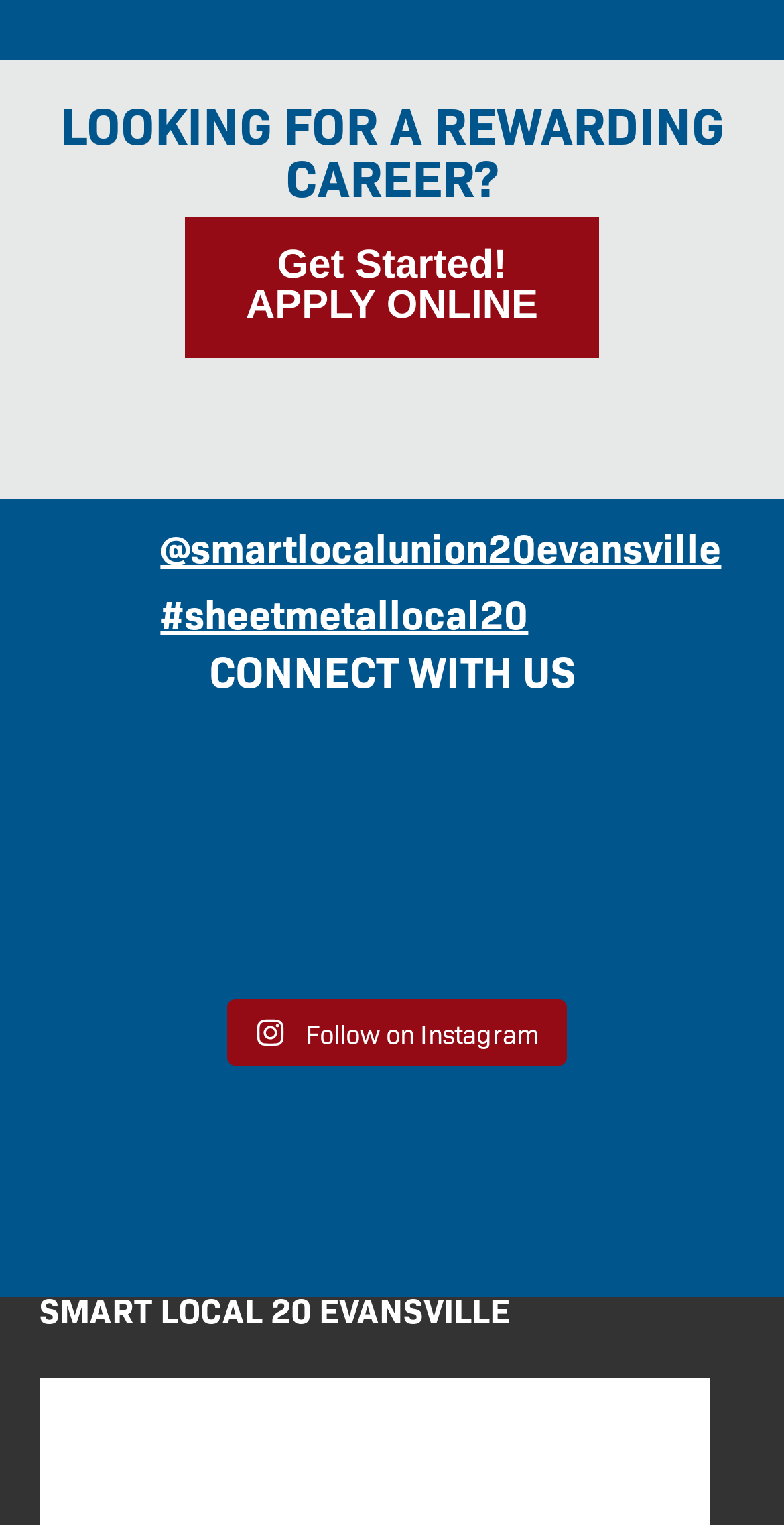Given the element description, predict the bounding box coordinates in the format (top-left x, top-left y, bottom-right x, bottom-right y). Make sure all values are between 0 and 1. Here is the element description: SMART Local Union 20 Evansville

[0.312, 0.756, 0.873, 0.782]